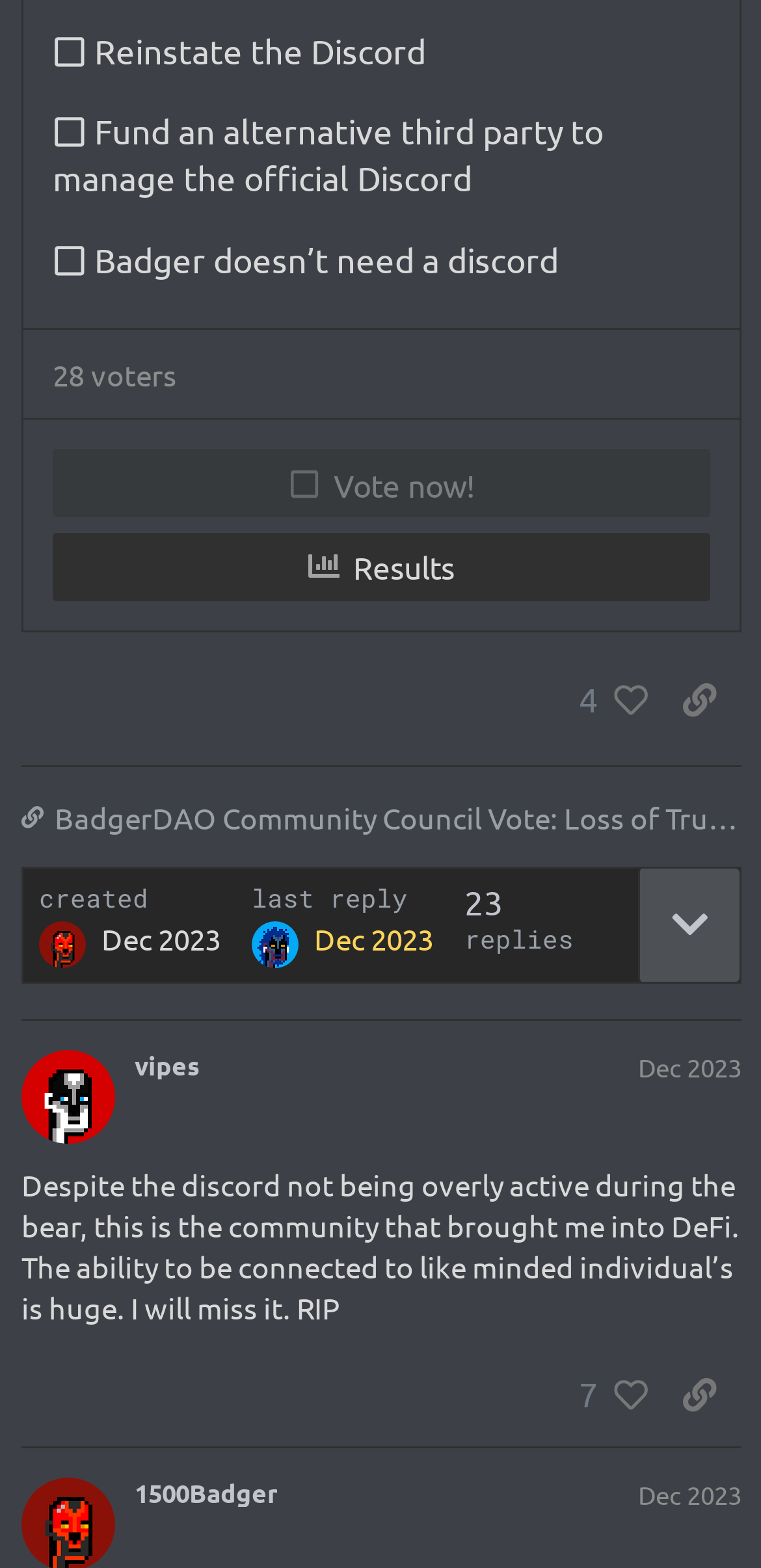What is the purpose of delegation in Badger DAO?
Answer the question with a detailed explanation, including all necessary information.

According to the static text elements, delegation helps to reduce communication barriers and allows for more focused coordination and communication between proposers and big voters, ultimately leading to better shaping of goals and direction.